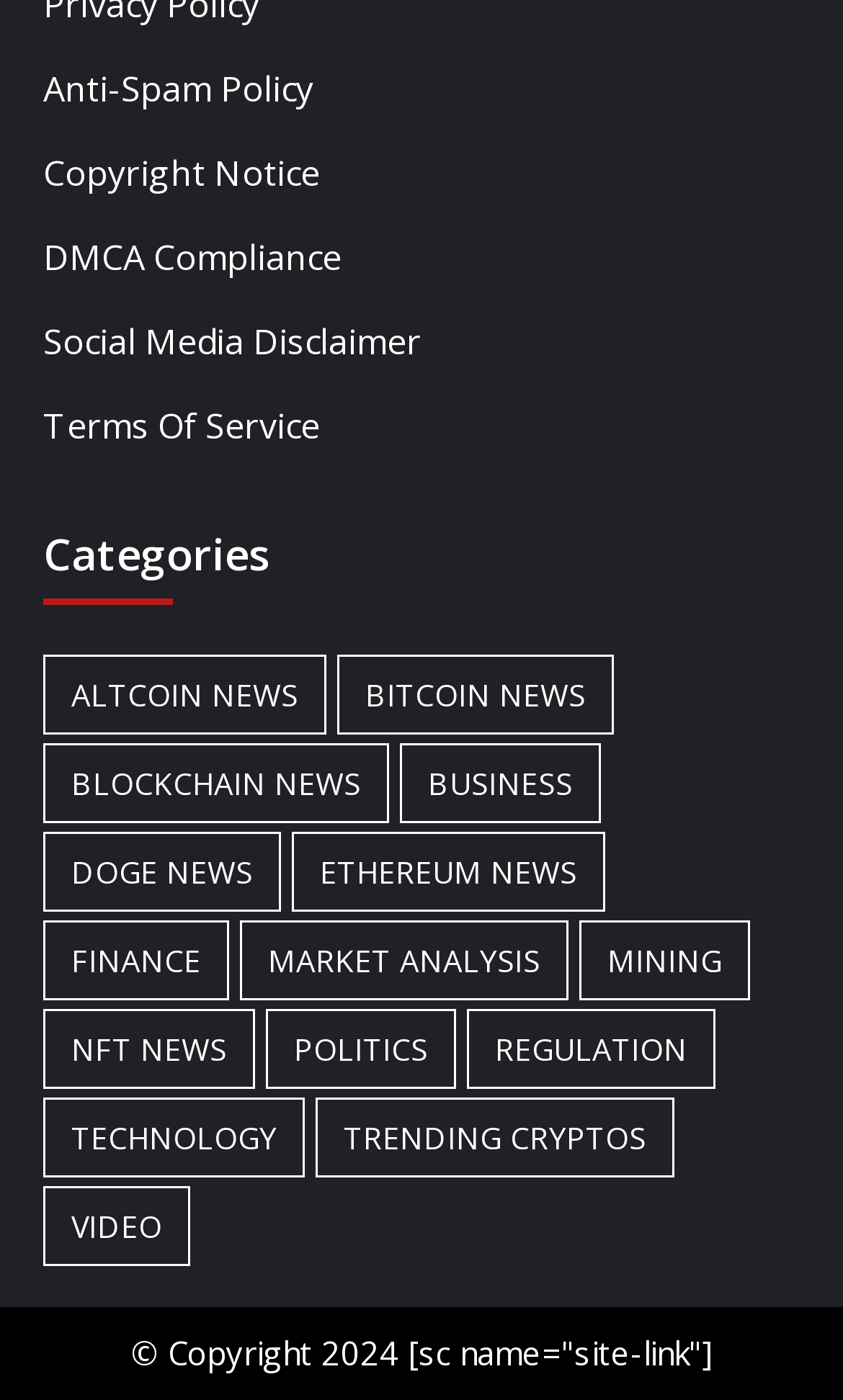Specify the bounding box coordinates of the area to click in order to follow the given instruction: "Browse Business News."

[0.474, 0.531, 0.713, 0.588]